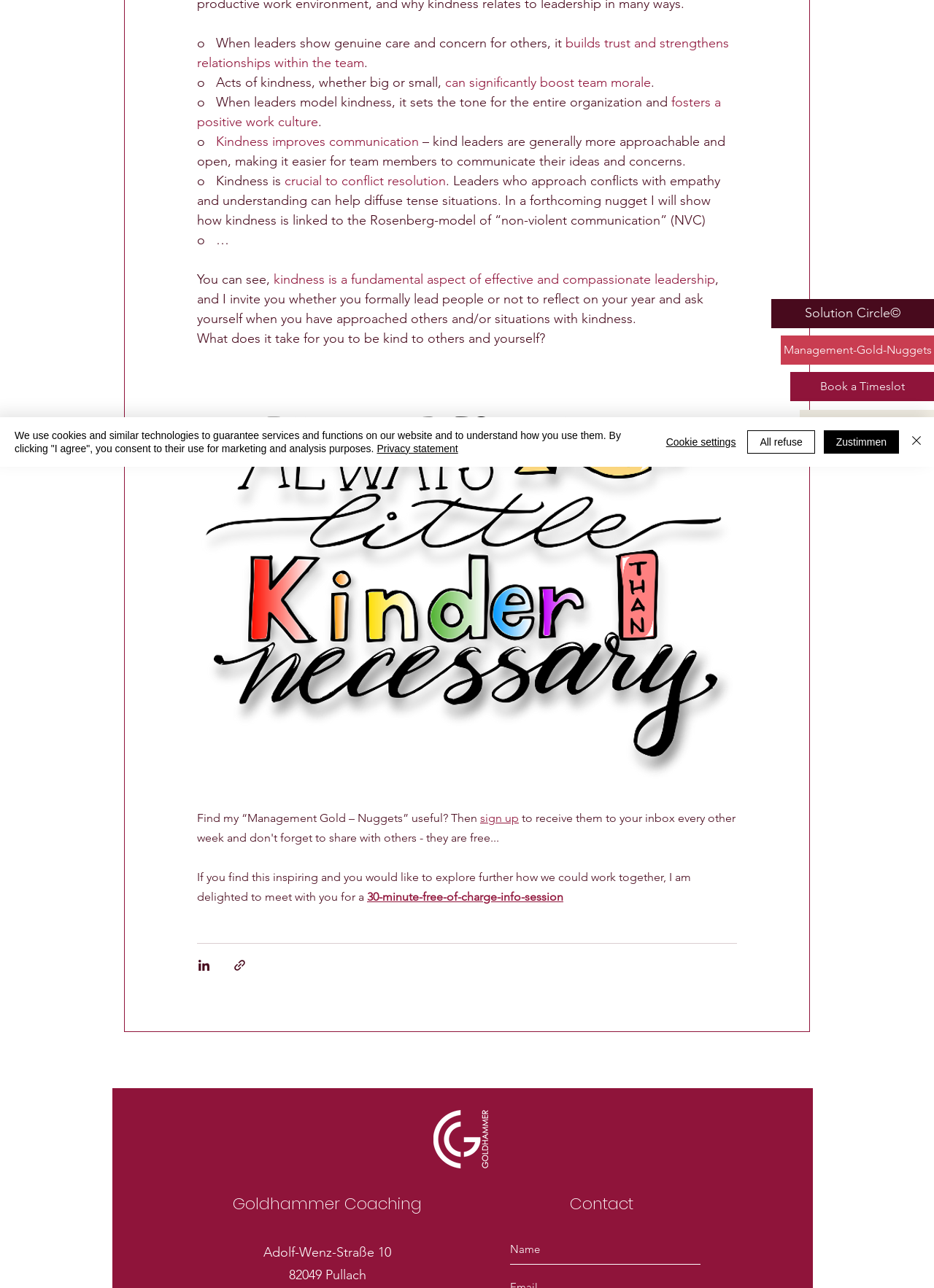Given the description "Contact", determine the bounding box of the corresponding UI element.

[0.856, 0.318, 1.0, 0.341]